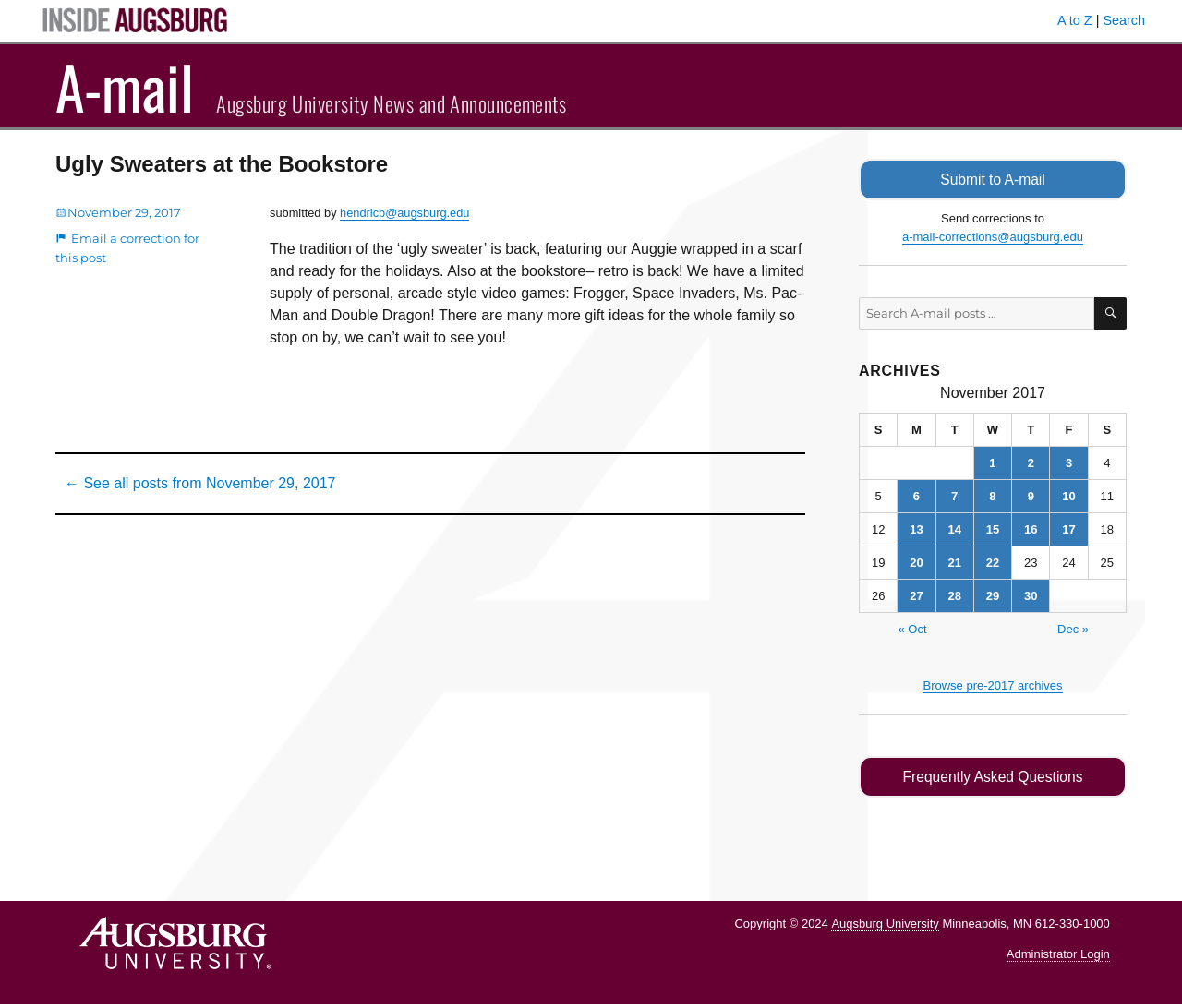Can you find the bounding box coordinates for the element to click on to achieve the instruction: "Email a correction for this post"?

[0.047, 0.229, 0.169, 0.262]